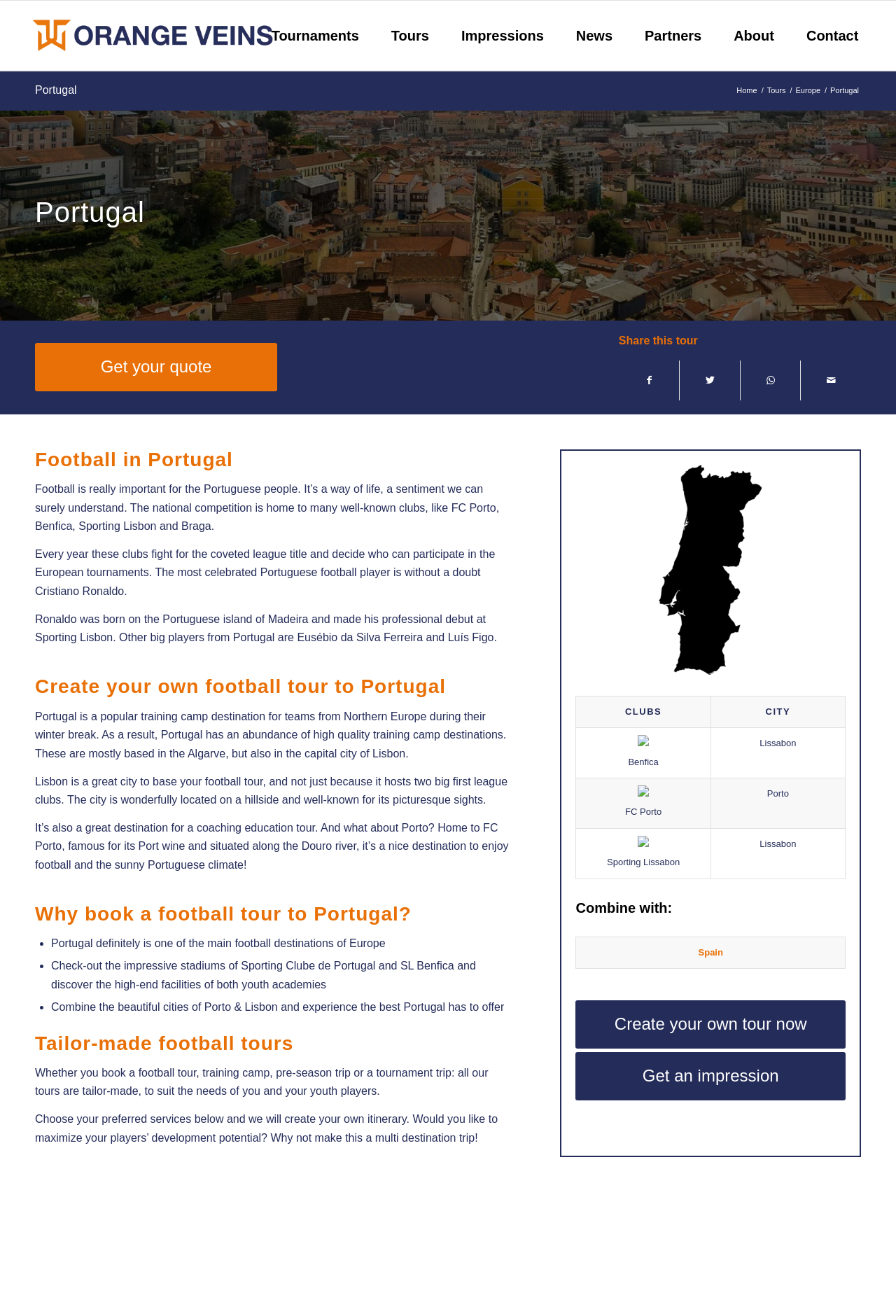Please determine the bounding box coordinates for the element that should be clicked to follow these instructions: "Click on the 'Tournaments' link".

[0.289, 0.001, 0.423, 0.054]